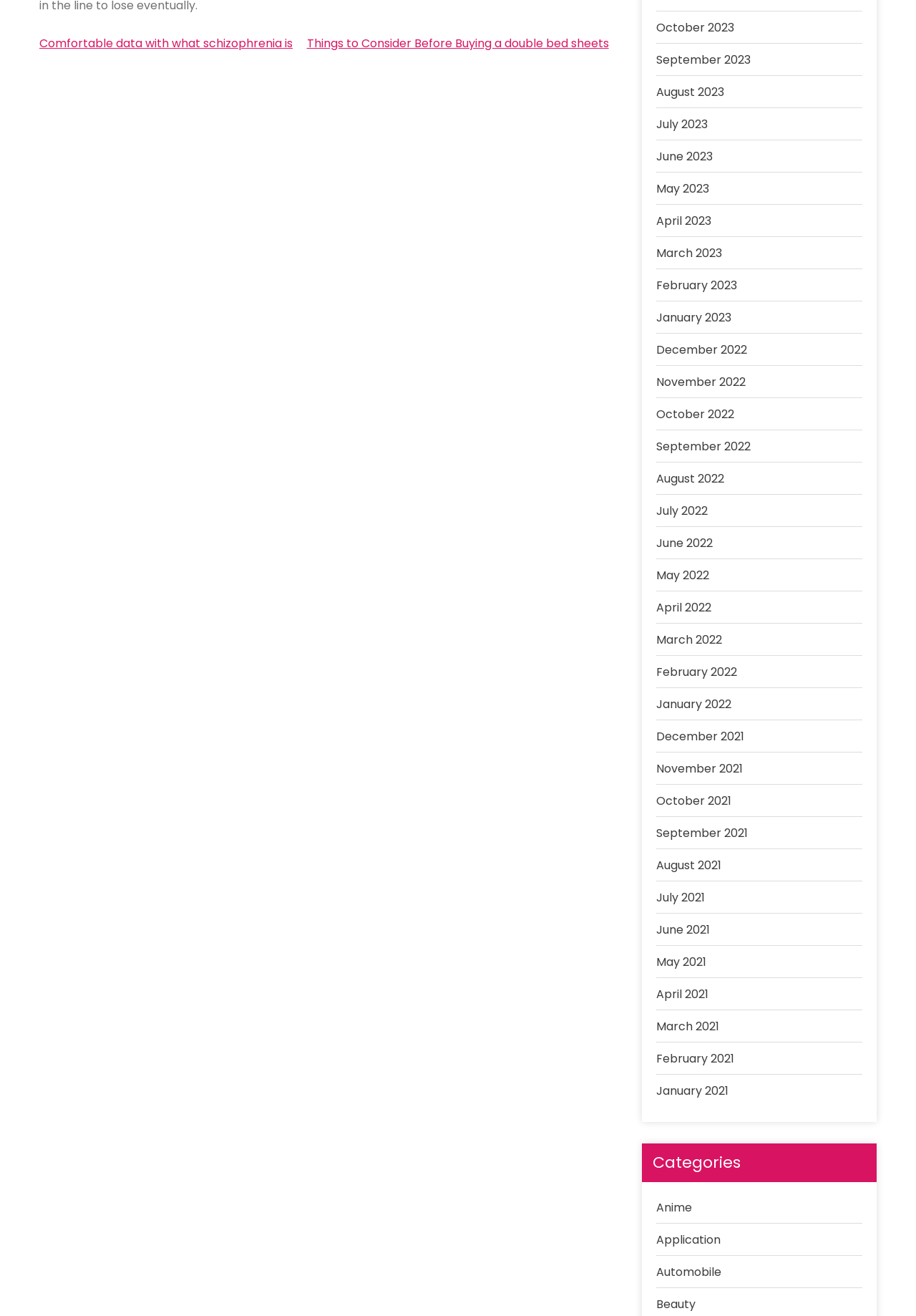What is the title of the navigation section?
Based on the image, provide your answer in one word or phrase.

Post navigation